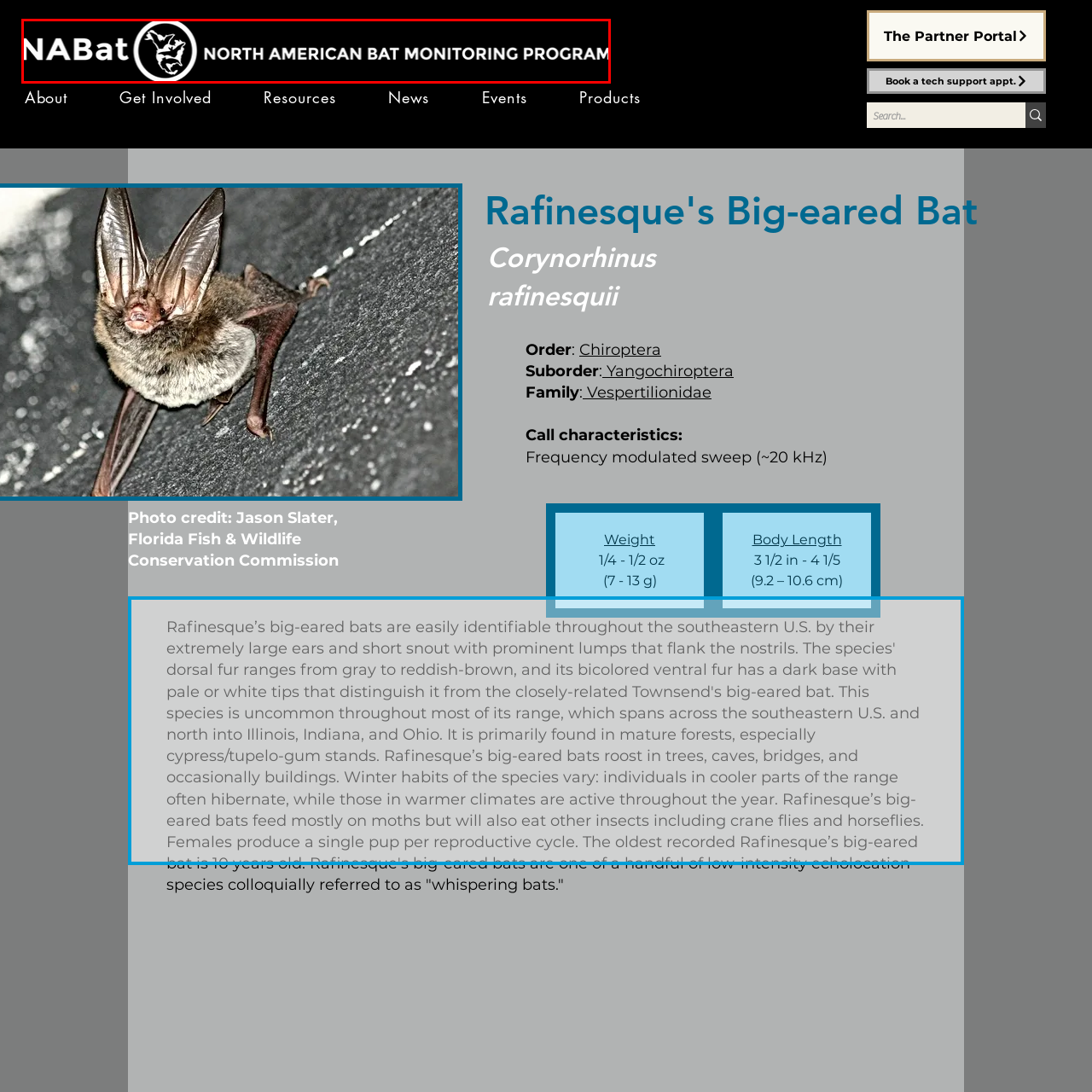Generate an in-depth caption for the image enclosed by the red boundary.

The image features the logo of the North American Bat Monitoring Program (NABat), which is depicted in a sleek, modern design. The logo prominently showcases the acronym "NABat" in bold, white lettering against a black background, accompanied by a circular graphic representing a bat. Below this, the full name "NORTH AMERICAN BAT MONITORING PROGRAM" is rendered in a smaller, yet equally striking white font. This logo symbolizes the program's commitment to the conservation and study of bat populations across North America, making it an essential resource for researchers and conservationists dedicated to understanding these vital creatures and their ecosystems.